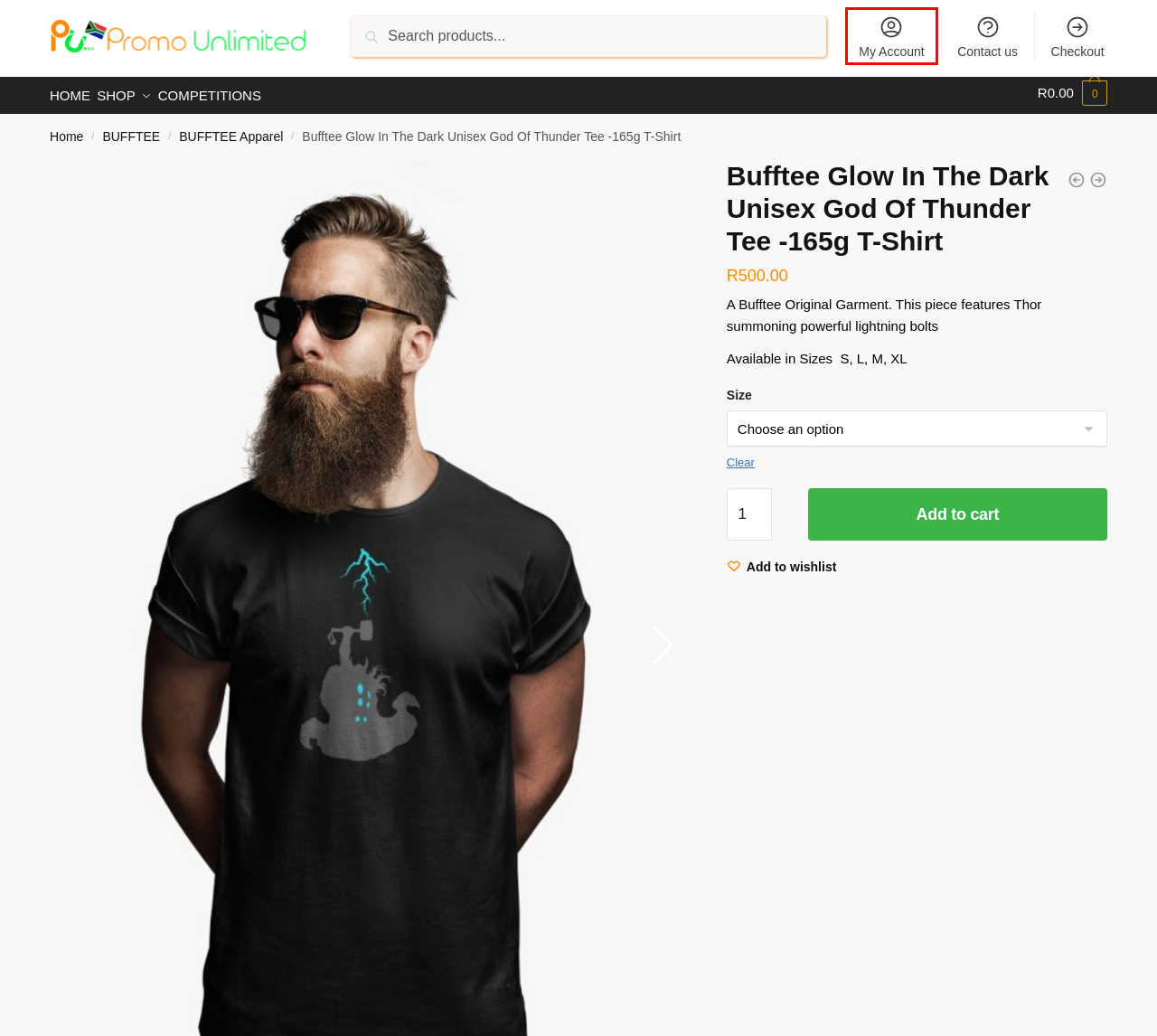A screenshot of a webpage is given, marked with a red bounding box around a UI element. Please select the most appropriate webpage description that fits the new page after clicking the highlighted element. Here are the candidates:
A. Promo Unlimited
B. My account - Promo Unlimited
C. BUFFTEE Archives - Promo Unlimited
D. Shop - Promo Unlimited
E. Contact us
F. T-Shirts Archives - Promo Unlimited
G. Competitions Archives - Promo Unlimited
H. BUFFTEE Apparel Archives - Promo Unlimited

B